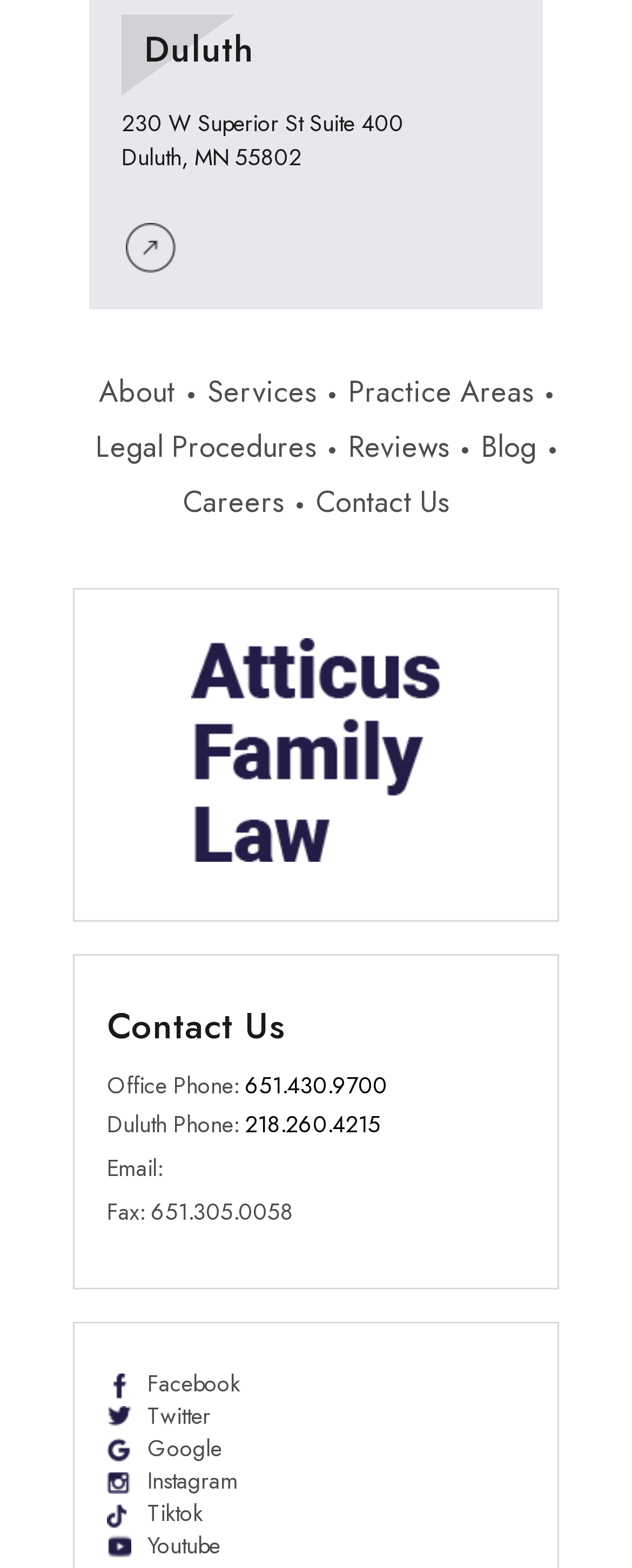Determine the bounding box coordinates for the area you should click to complete the following instruction: "Click on the 'About' link".

[0.156, 0.241, 0.277, 0.264]